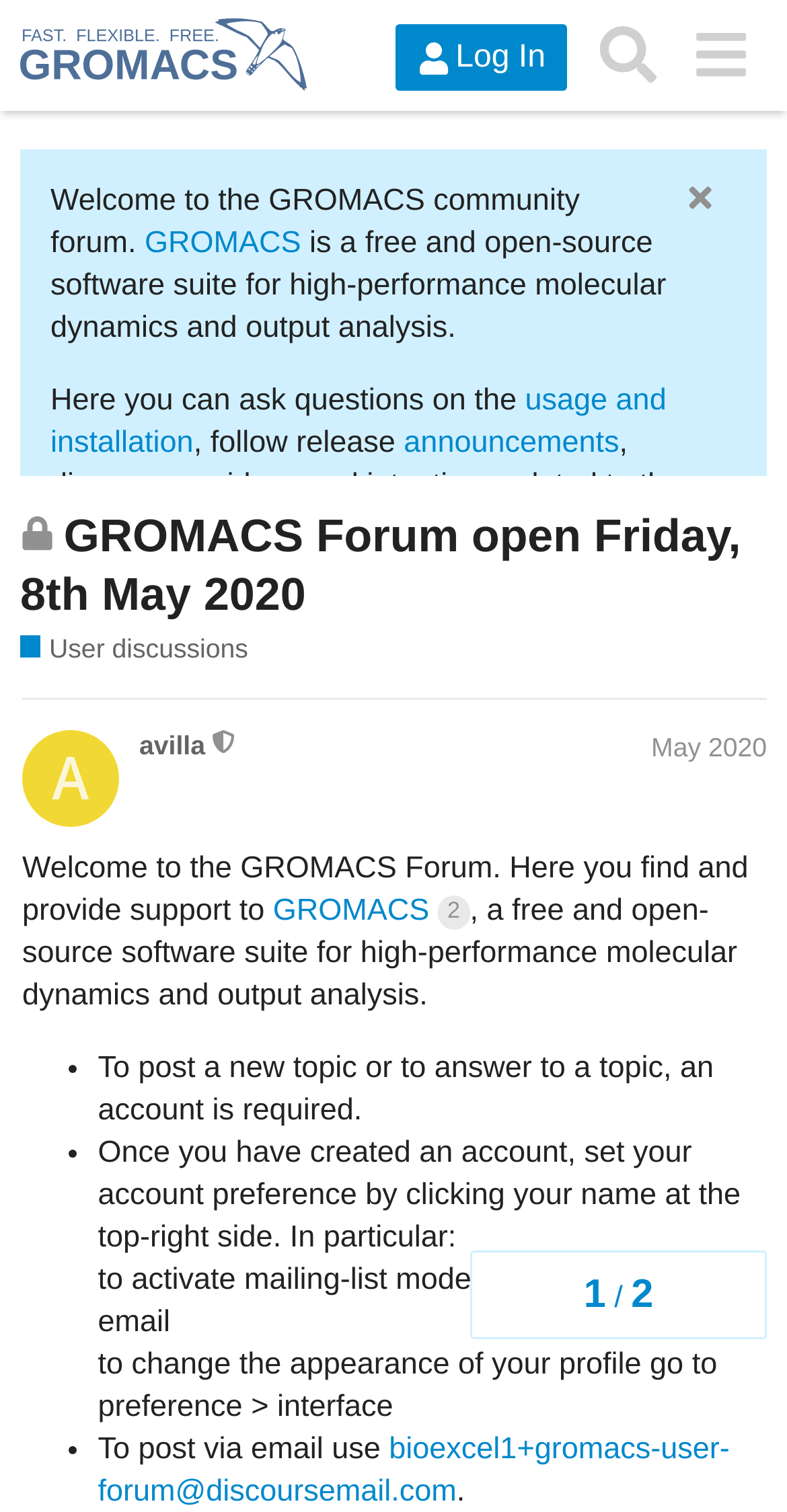Can you find and generate the webpage's heading?

GROMACS Forum open Friday, 8th May 2020